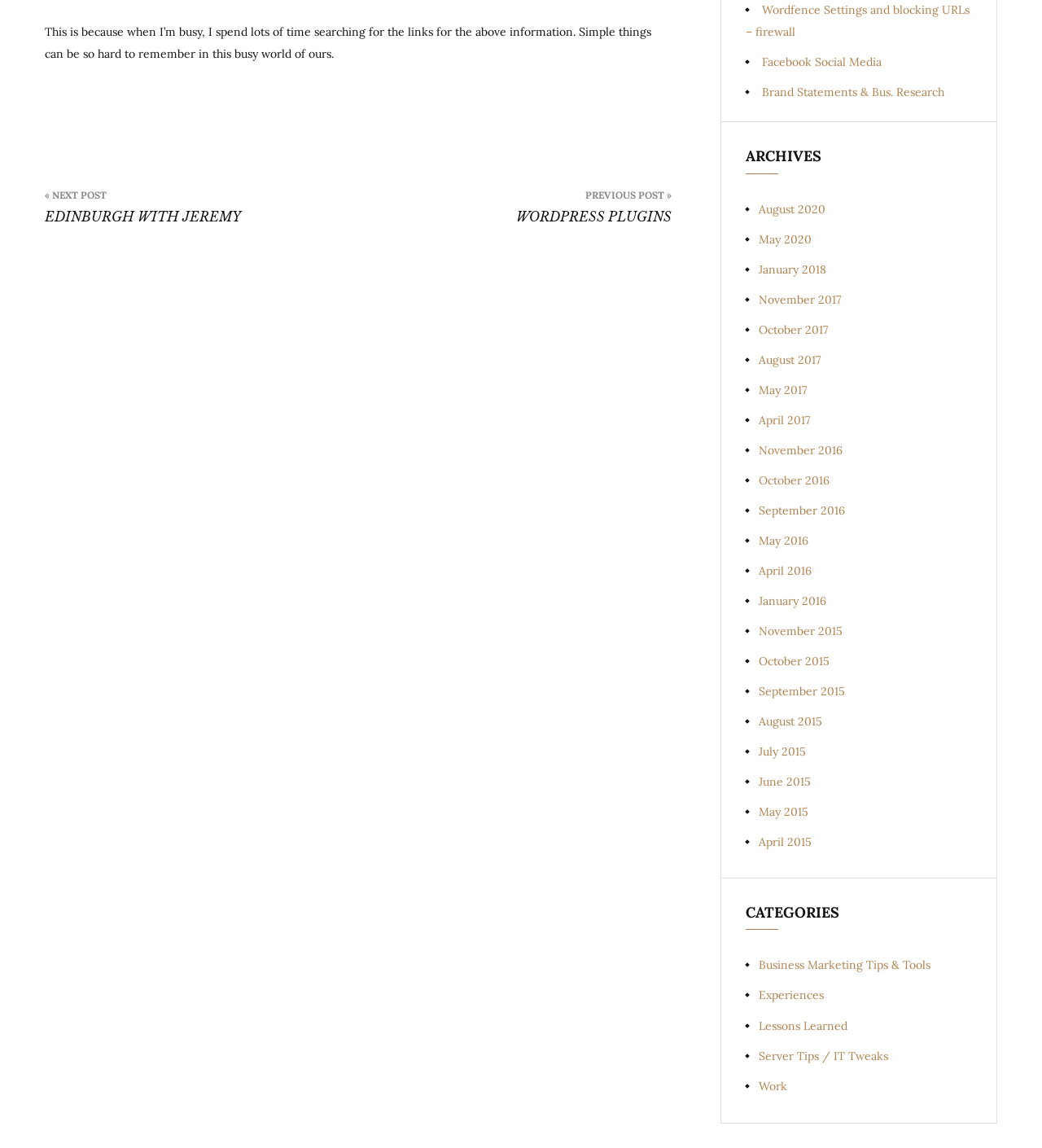Identify the bounding box coordinates of the HTML element based on this description: "Facebook Social Media".

[0.731, 0.048, 0.846, 0.061]